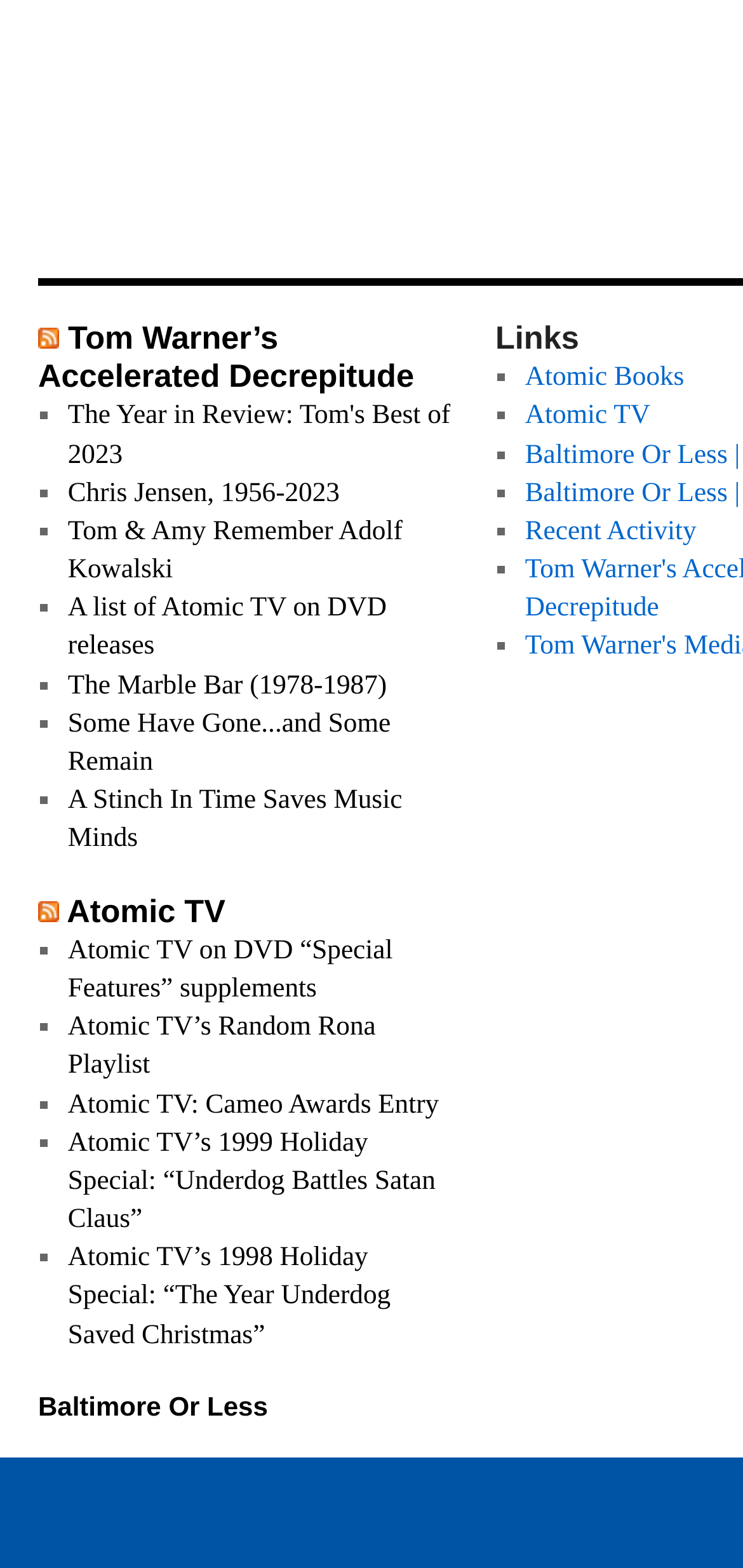Please identify the bounding box coordinates of the area that needs to be clicked to follow this instruction: "Click on 'The Year in Review: Tom's Best of 2023'".

[0.091, 0.256, 0.606, 0.3]